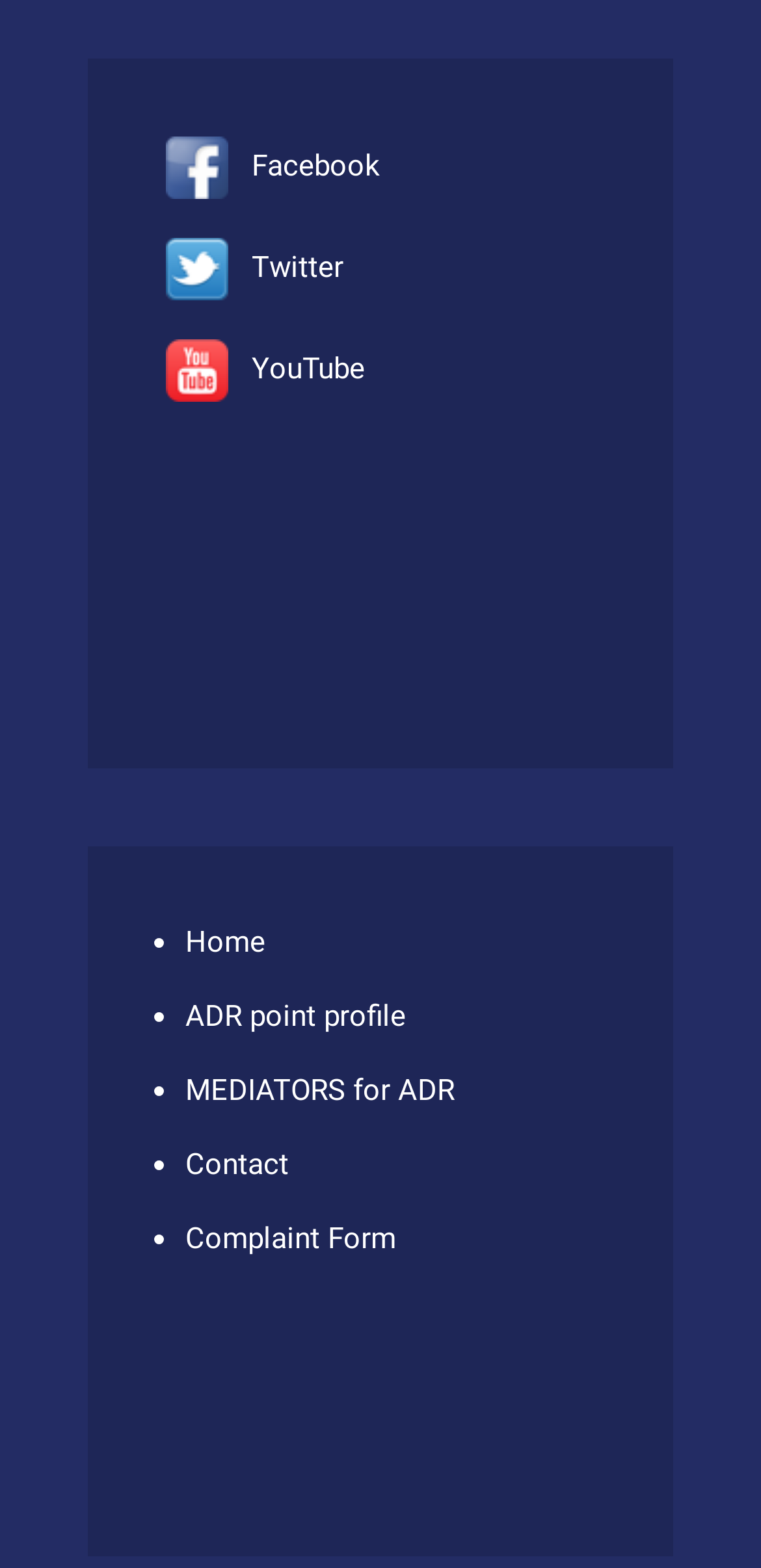Locate the bounding box coordinates of the element that needs to be clicked to carry out the instruction: "go to Home". The coordinates should be given as four float numbers ranging from 0 to 1, i.e., [left, top, right, bottom].

[0.244, 0.584, 0.782, 0.618]